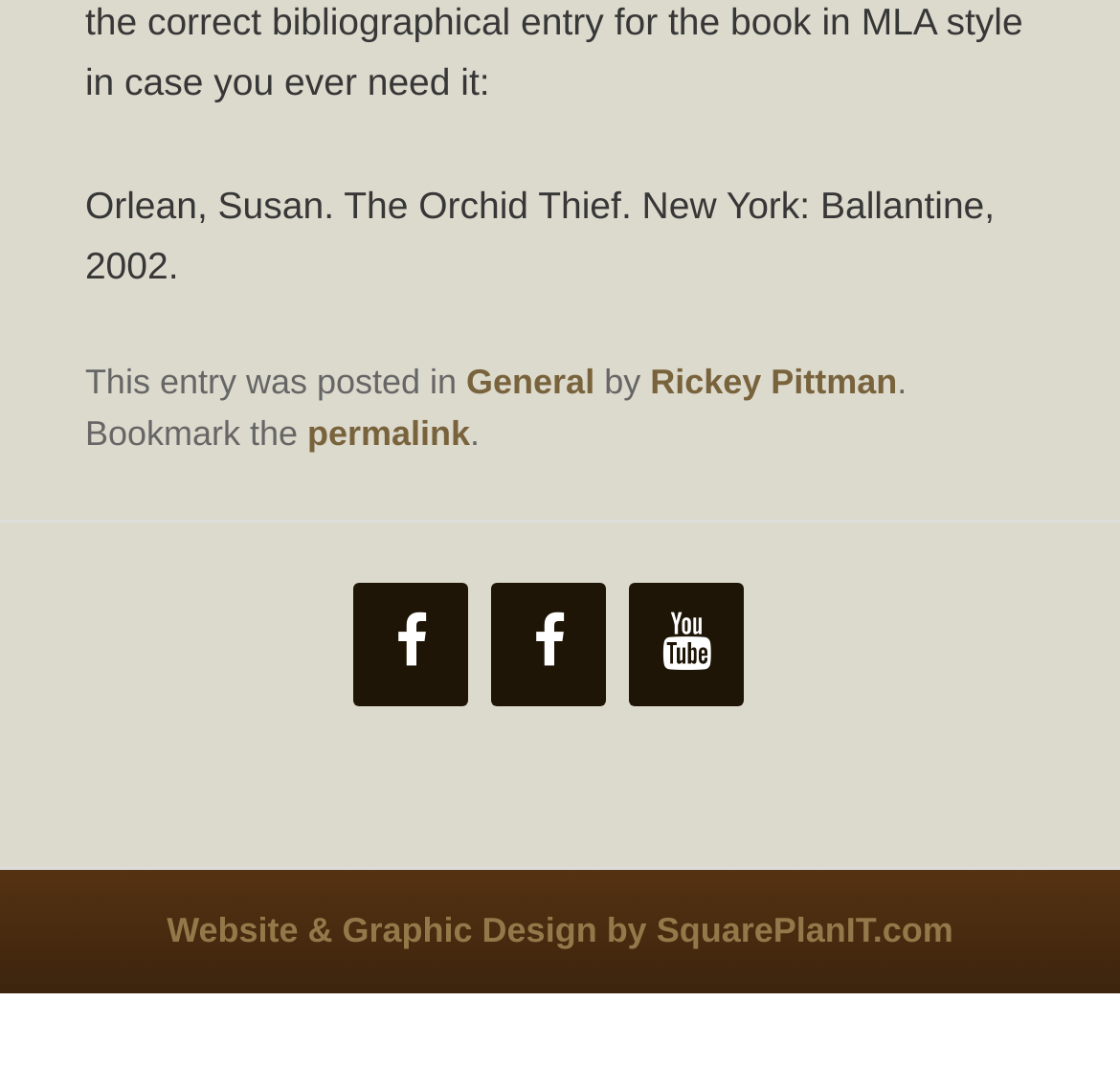Who is the author of the post?
Please interpret the details in the image and answer the question thoroughly.

The author of the post is obtained from the link element with OCR text 'Rickey Pittman' which is part of the footer section of the webpage.